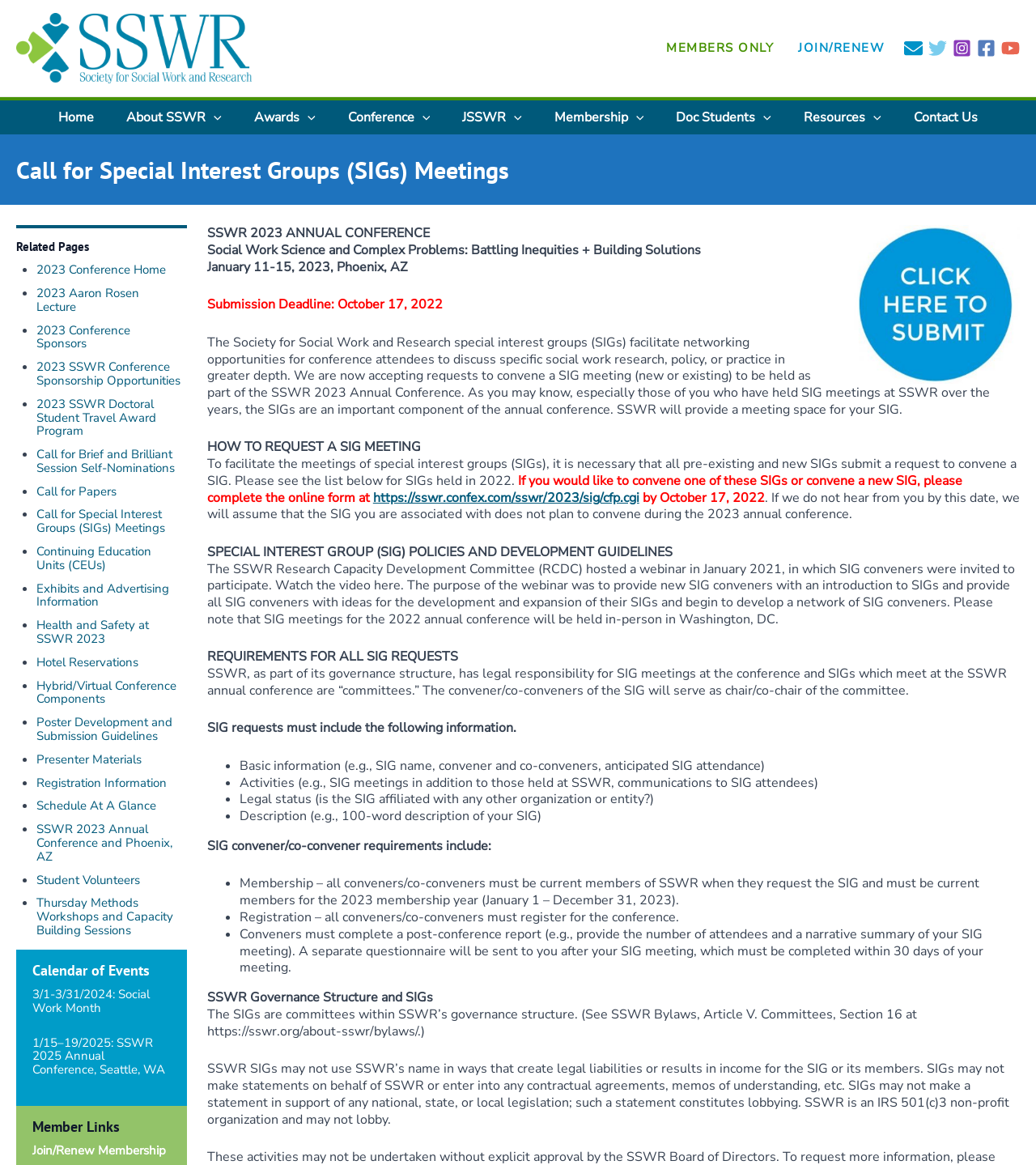Please identify the bounding box coordinates of the clickable region that I should interact with to perform the following instruction: "Contact 'SSWR' through email". The coordinates should be expressed as four float numbers between 0 and 1, i.e., [left, top, right, bottom].

[0.873, 0.033, 0.891, 0.049]